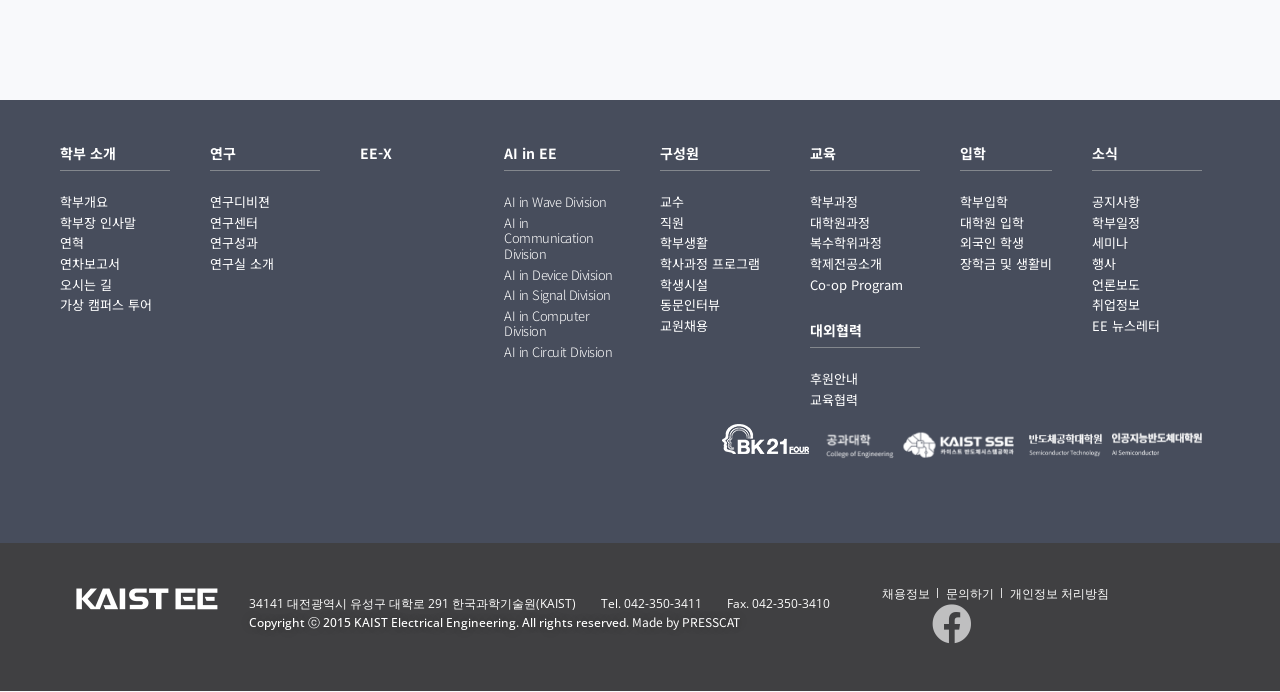Answer succinctly with a single word or phrase:
What is the last link in the '소식' section?

EE 뉴스레터